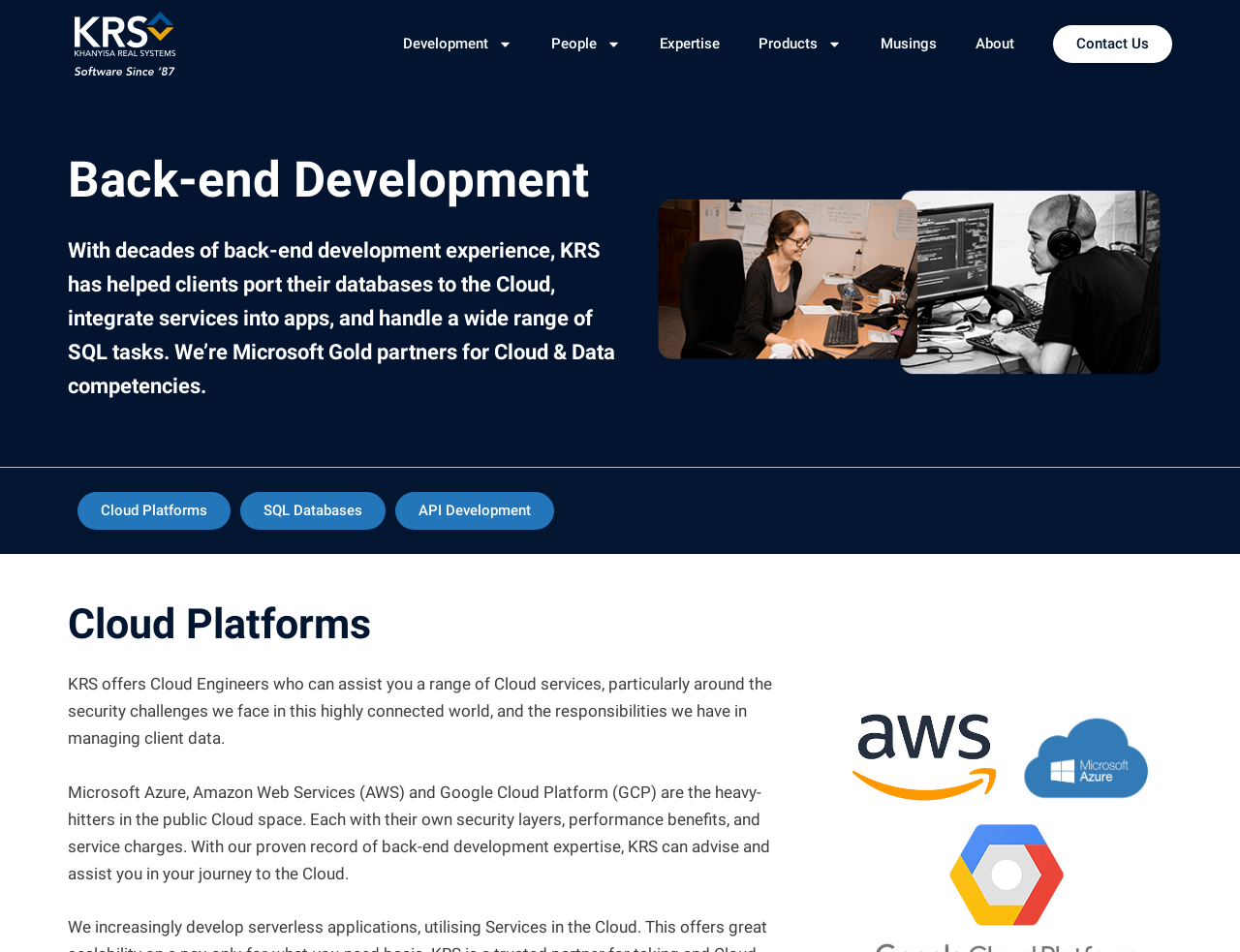Select the bounding box coordinates of the element I need to click to carry out the following instruction: "View Expertise".

[0.516, 0.0, 0.596, 0.092]